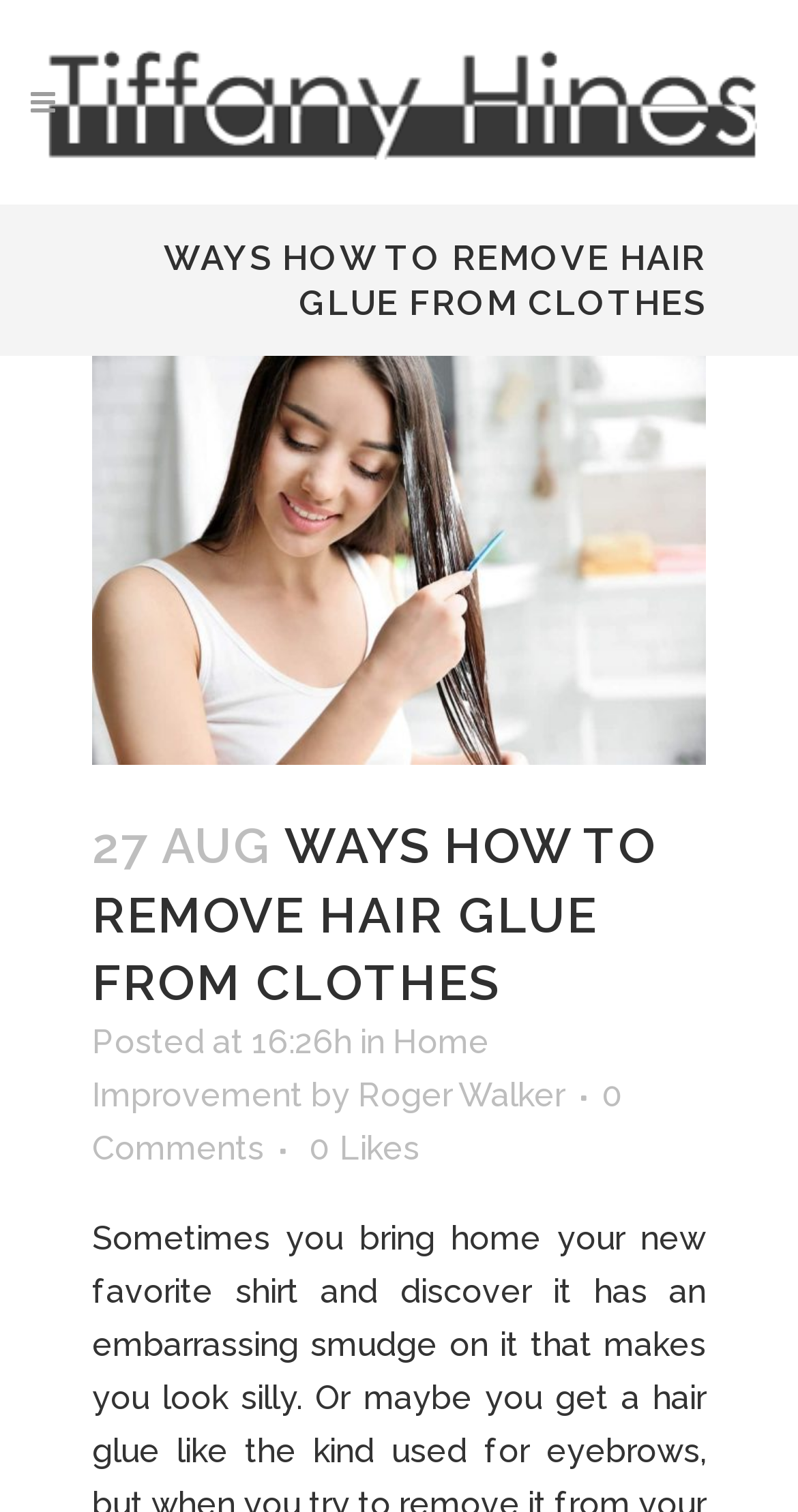Who is the author of the article?
Please give a detailed and thorough answer to the question, covering all relevant points.

I found the author's name by examining the link 'Roger Walker' located next to the text 'by', which indicates that Roger Walker is the author of the article.